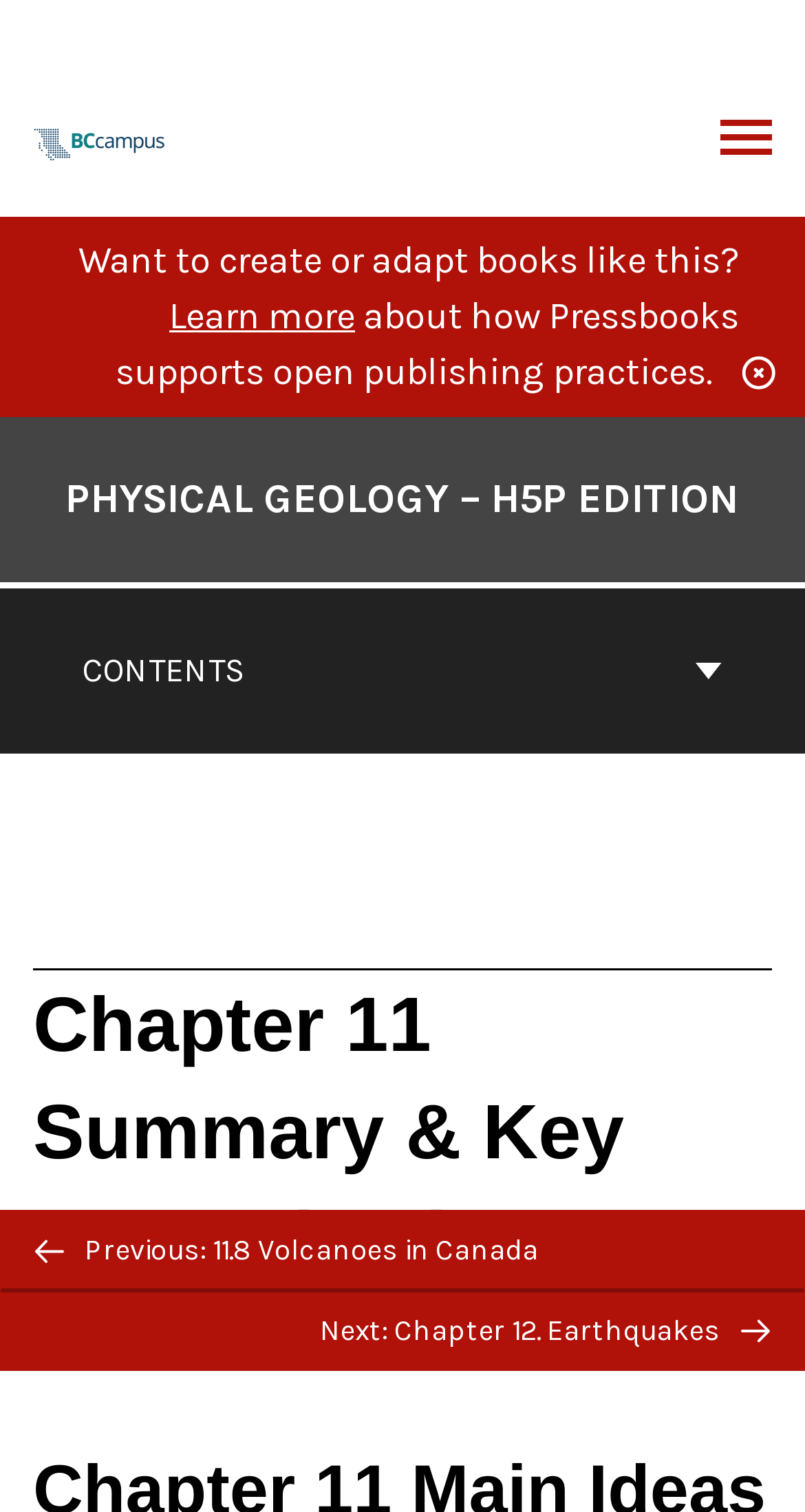Detail the features and information presented on the webpage.

The webpage is a chapter summary and key term check for Physical Geology, specifically Chapter 11. At the top left, there is a logo for BCcampus Open Publishing, accompanied by a link to the organization's website. On the top right, there is a toggle menu link.

Below the logo, there is a promotional text that reads "Want to create or adapt books like this?" followed by a link to learn more about how Pressbooks supports open publishing practices.

The main content area is divided into two sections. On the left, there is a navigation menu for the book contents, with a button labeled "CONTENTS" that can be expanded. Below the button, there is a link to go to the cover page of Physical Geology – H5P Edition.

On the right, there is a header section with a heading that reads "Chapter 11 Summary & Key Term Check". Below the header, there is a summary or key term check content, which is not explicitly described in the accessibility tree.

At the bottom of the page, there is a navigation section for previous and next chapters. The previous chapter link is labeled "11.8 Volcanoes in Canada" and is accompanied by a small image. The next chapter link is labeled "Chapter 12. Earthquakes" and is also accompanied by a small image. There is also a "BACK TO TOP" button with an image.